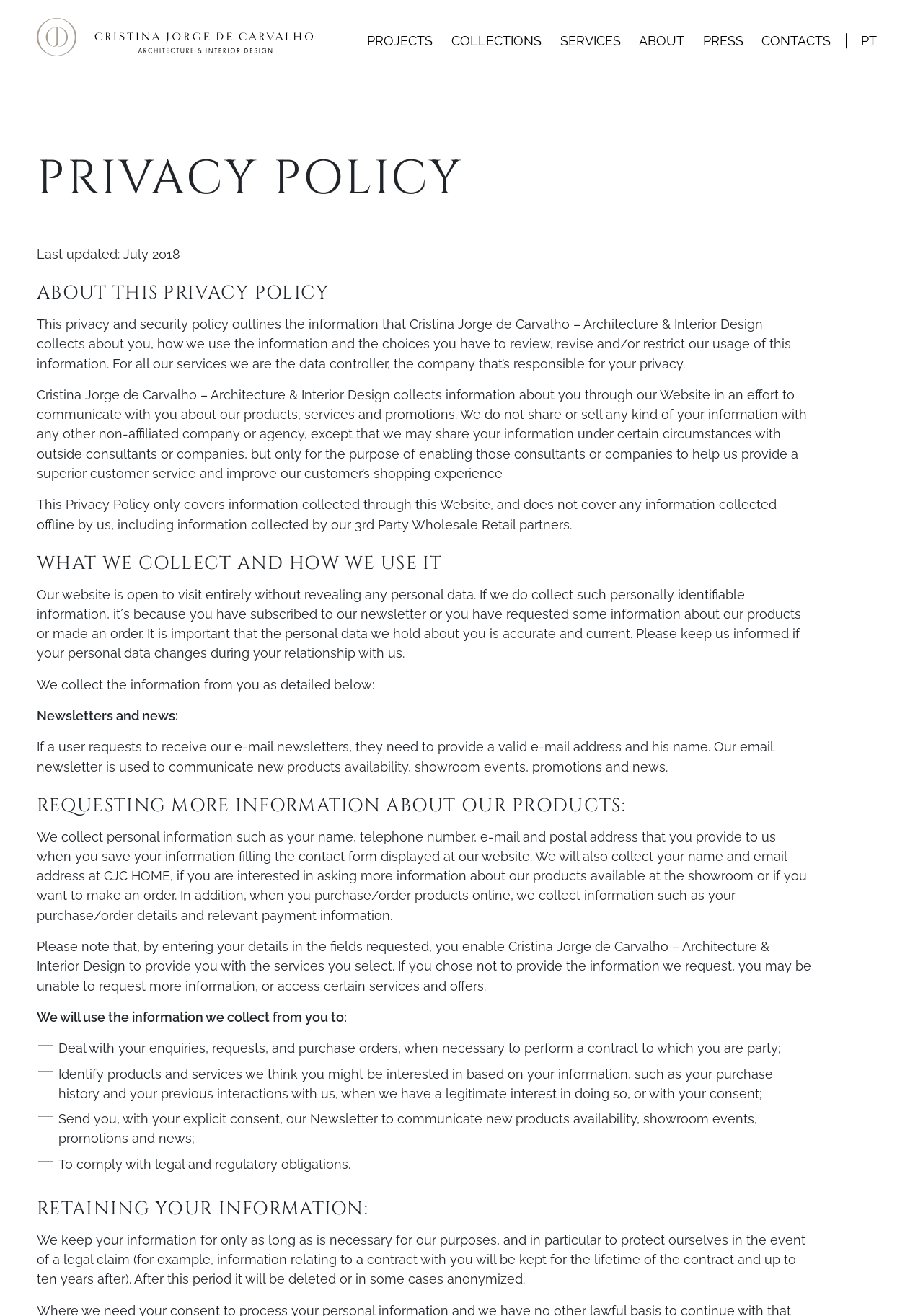Please locate the bounding box coordinates of the element that needs to be clicked to achieve the following instruction: "Click Cristina Jorge de Carvalho link". The coordinates should be four float numbers between 0 and 1, i.e., [left, top, right, bottom].

[0.04, 0.014, 0.34, 0.043]